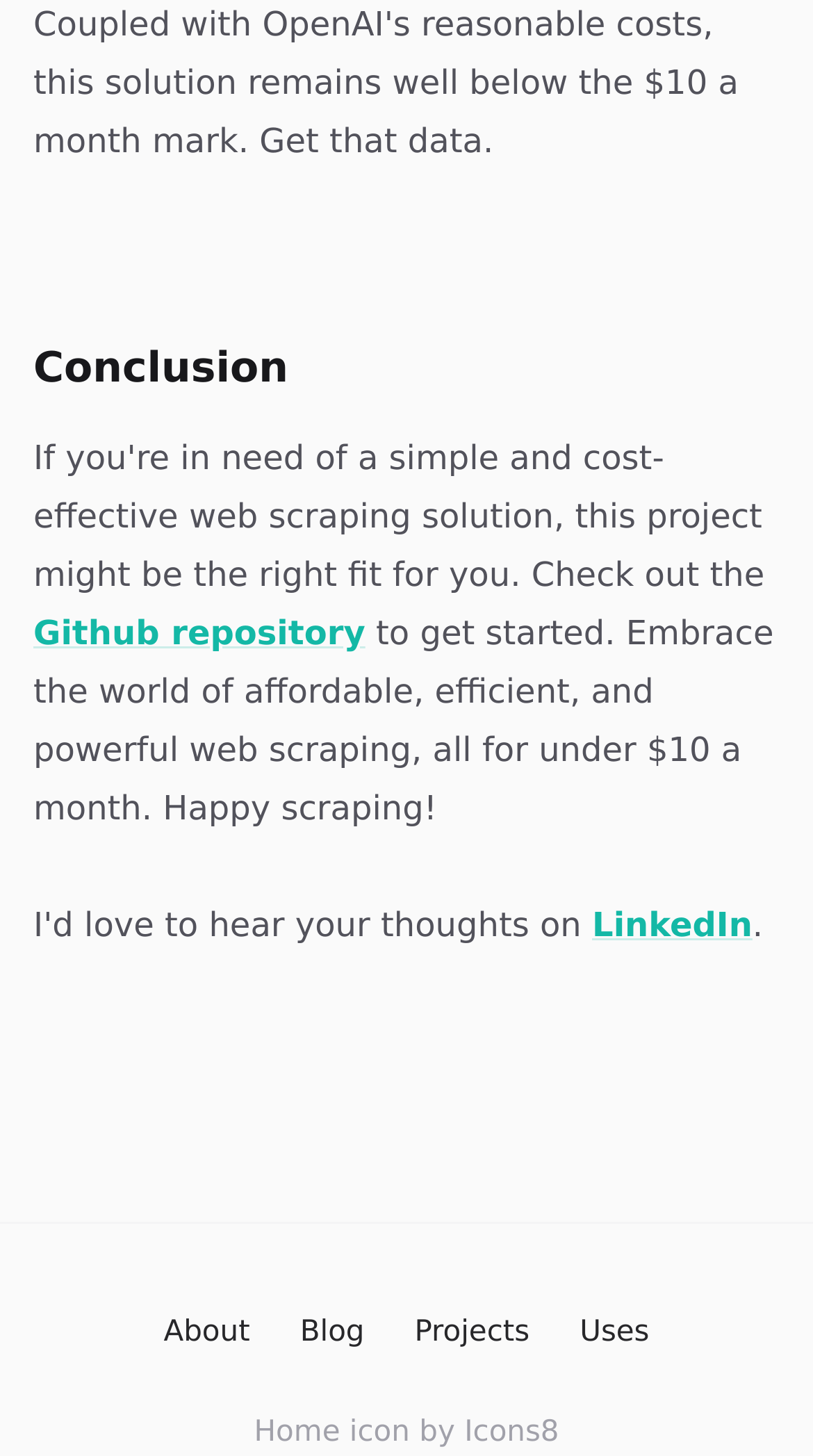Please answer the following question using a single word or phrase: 
How many links are there in the footer?

5